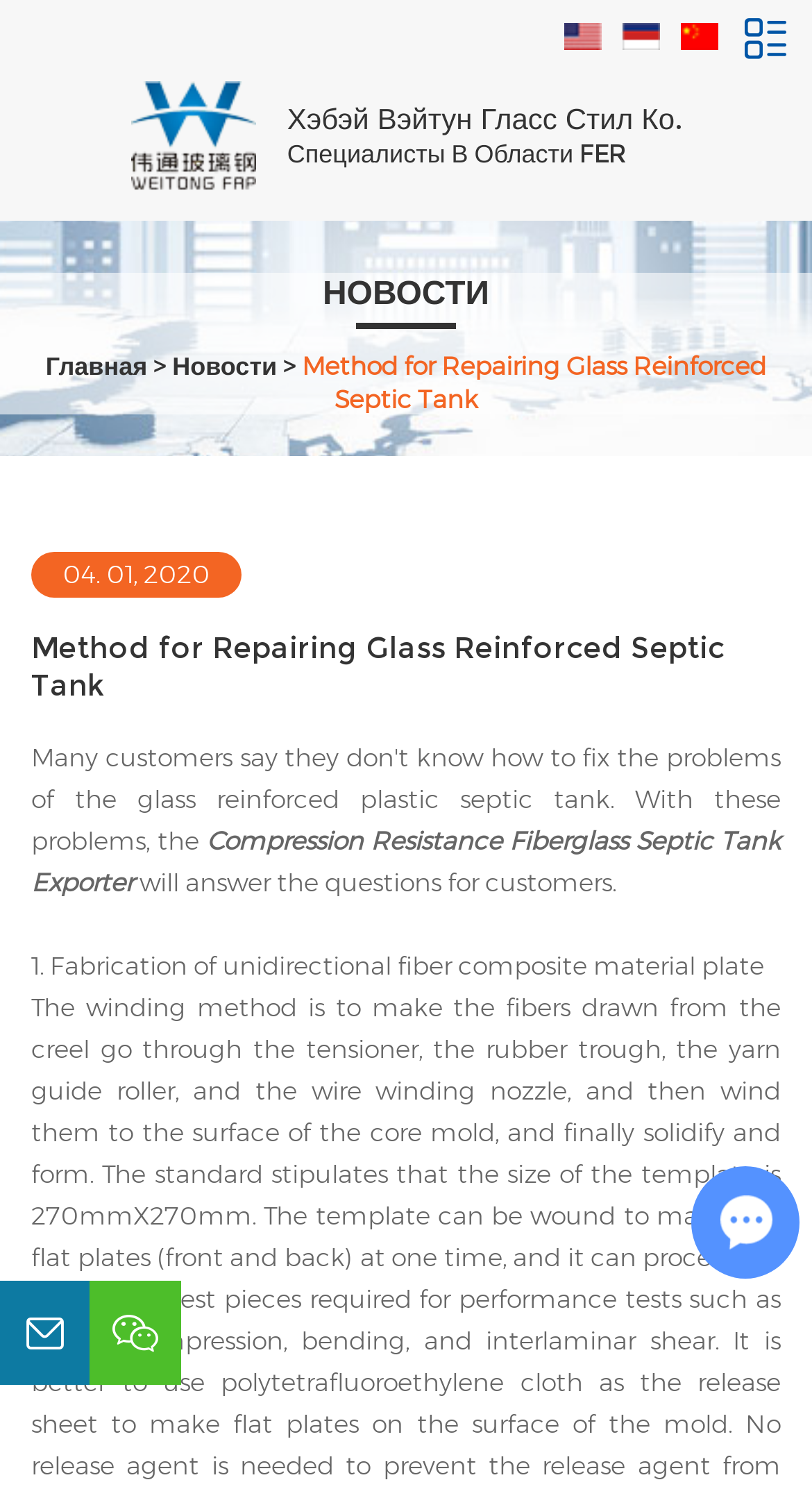What is the topic of the webpage?
Refer to the image and respond with a one-word or short-phrase answer.

Glass Reinforced Septic Tank